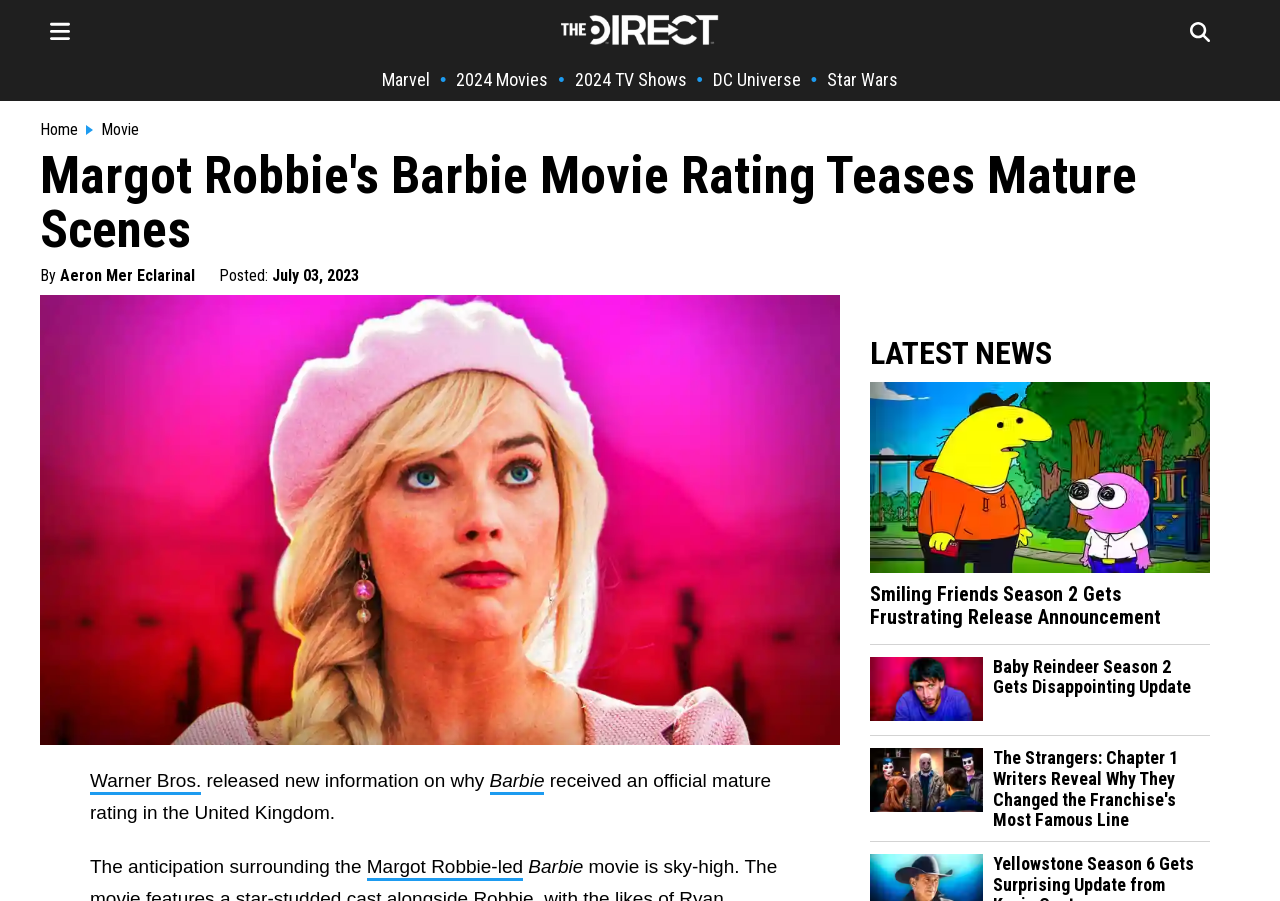Please provide a one-word or short phrase answer to the question:
What is the name of the studio that released new information about the Barbie movie?

Warner Bros.